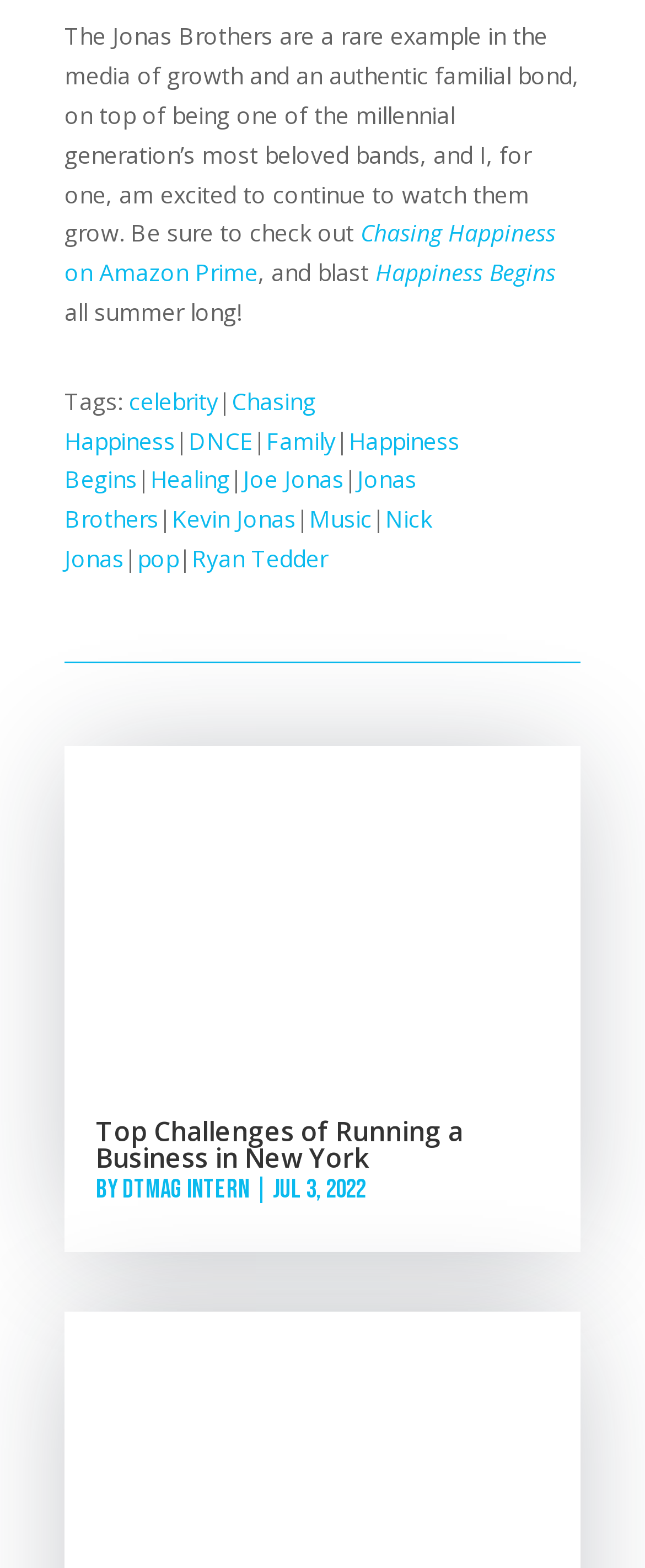What is the name of the album mentioned in the article?
Provide an in-depth and detailed answer to the question.

The article mentions the Jonas Brothers' album 'Happiness Begins' and also mentions blasting it all summer long.